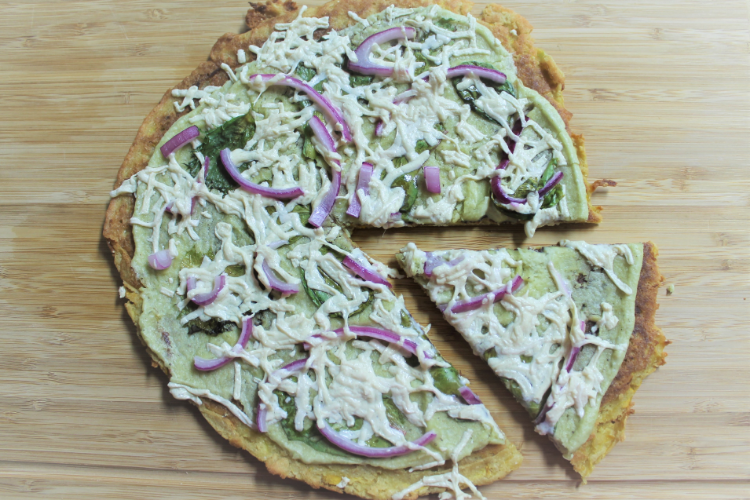Describe the image with as much detail as possible.

A deliciously crafted Zucchini Pizza Crust topped with a white creamy sauce is featured in this image, showcasing a beautifully baked gluten-free and vegan pizza. The crust exhibits a golden-brown edge, with a soft, slightly thicker consistency reminiscent of a pancake. Generously layered on top are vibrant green zucchini slices, scattered red onion slivers, and a drizzle of dairy-free cheese, which adds a melty texture. A slice has been cut from the whole pizza, revealing its tender inside. This wholesome pizza is not only visually appealing but also symbolizes a healthier alternative for those seeking to indulge in pizza while adhering to a gluten-free and vegan lifestyle. The wooden surface beneath enhances the natural aesthetic, making it a perfect fit for any health-conscious dining experience.